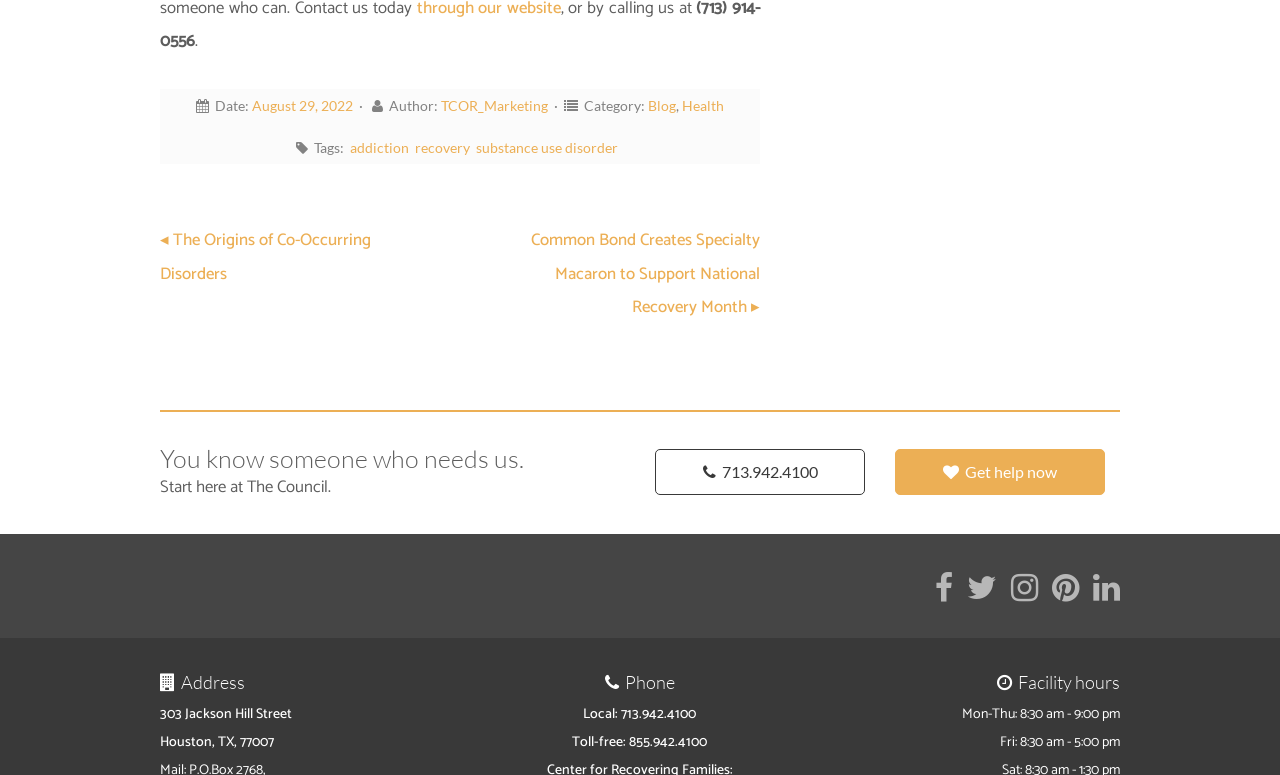Determine the bounding box coordinates of the region to click in order to accomplish the following instruction: "Call the toll-free number". Provide the coordinates as four float numbers between 0 and 1, specifically [left, top, right, bottom].

[0.447, 0.944, 0.553, 0.973]